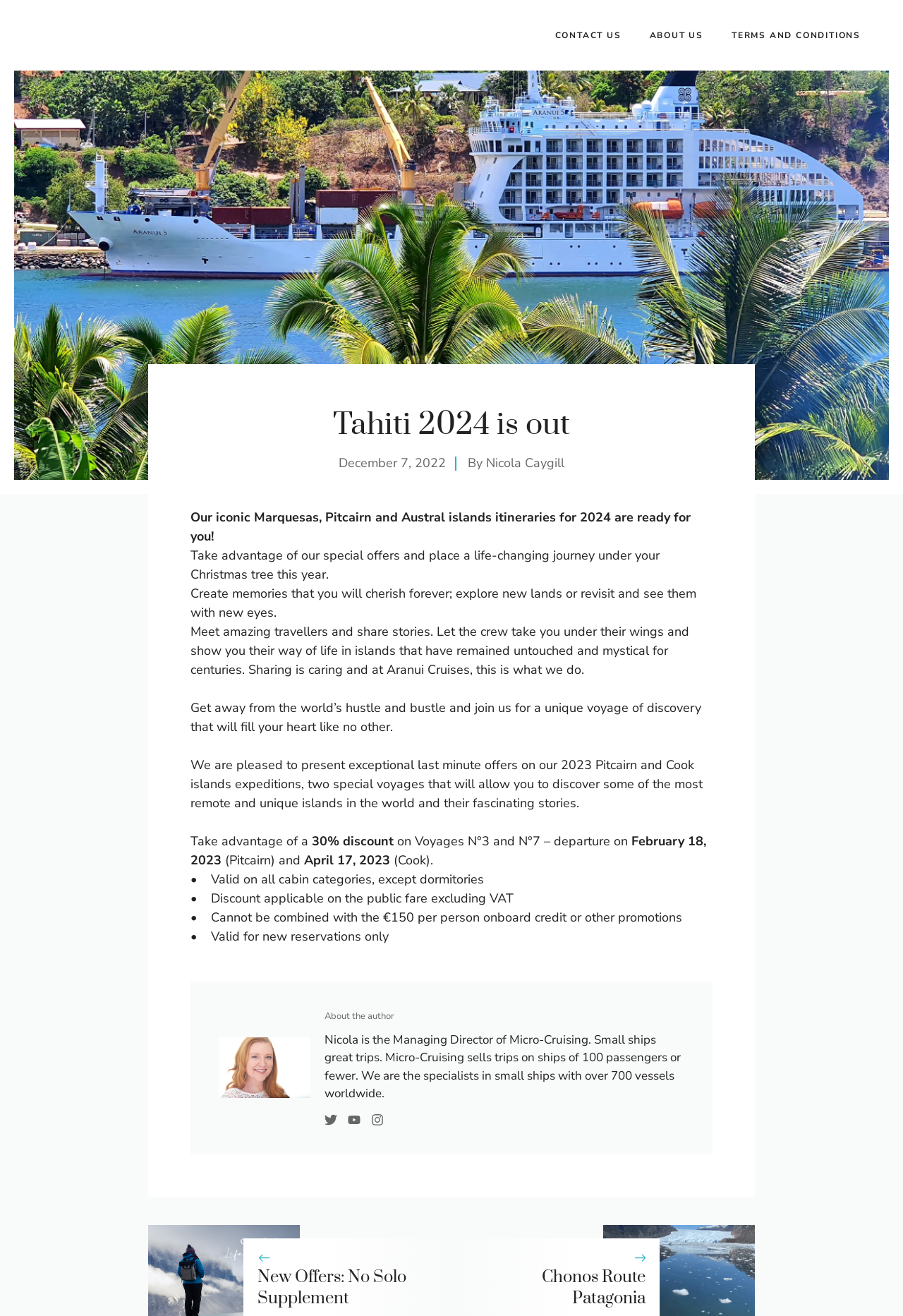What is the topic of the article? Observe the screenshot and provide a one-word or short phrase answer.

Tahiti 2024